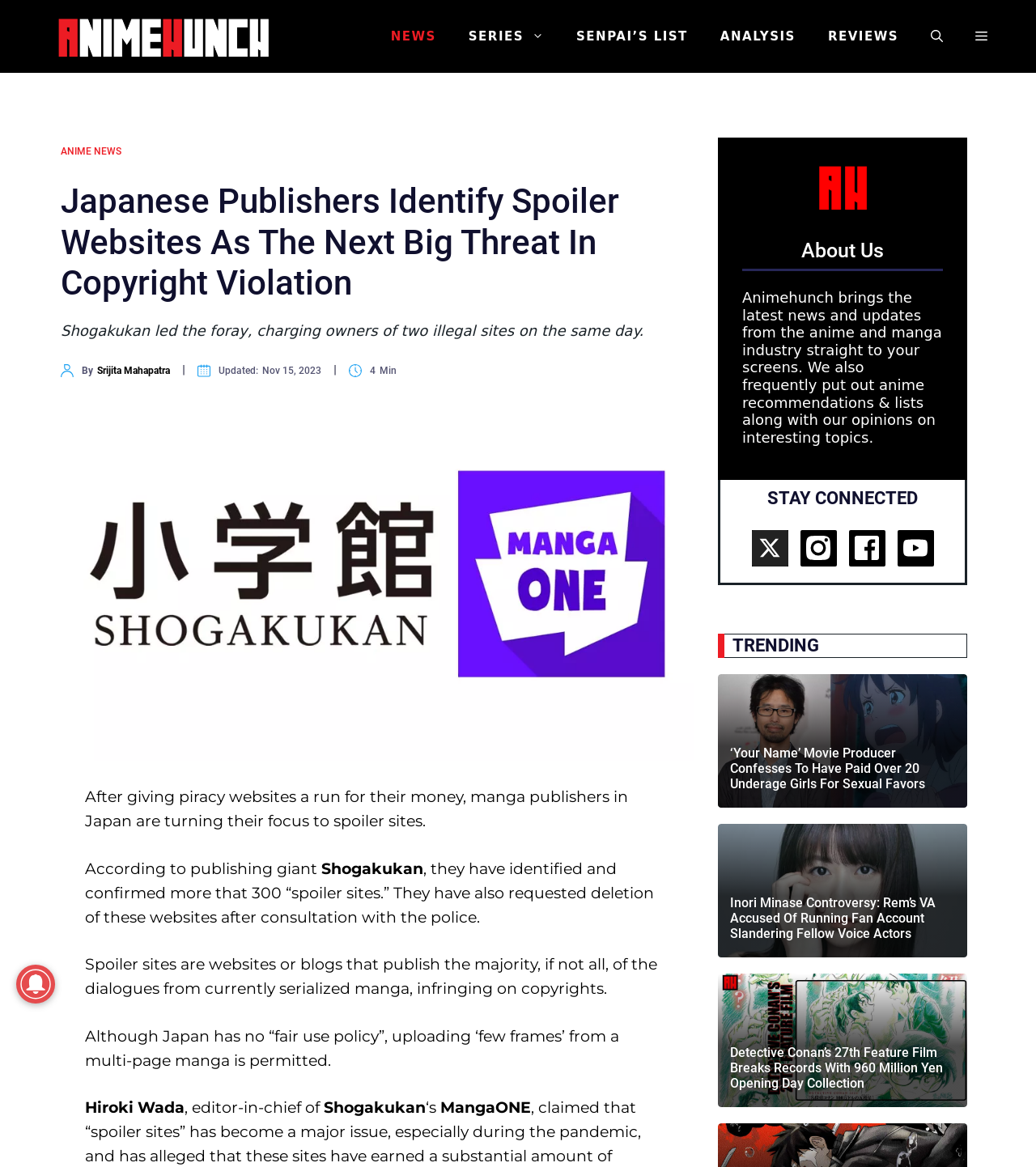Offer a detailed explanation of the webpage layout and contents.

This webpage is about anime and manga news. At the top, there is a banner with the site's name, "Animehunch", accompanied by an image of the logo. Below the banner, there is a navigation menu with links to different sections of the site, including "NEWS", "SERIES", "SENPAI'S LIST", "ANALYSIS", and "REVIEWS". 

The main content of the page is an article about Japanese publishers identifying spoiler websites as a threat to copyright violation. The article's title, "Japanese Publishers Identify Spoiler Websites As The Next Big Threat In Copyright Violation", is displayed prominently at the top of the page. Below the title, there is a brief summary of the article, followed by the main content, which includes several paragraphs of text and an image related to the topic.

To the right of the article, there is a section with links to other news articles, including "Your Name producer paid 20 underage girls", "Inori Minase Controversy: Rem’s VA Accused Of Running Fan Account Slandering Fellow Voice Actors", and "Detective Conan’s 27th Feature Film". Each link is accompanied by an image related to the article.

At the bottom of the page, there are sections for "About Us" and "STAY CONNECTED", which include links to social media profiles and a brief description of the site's purpose.